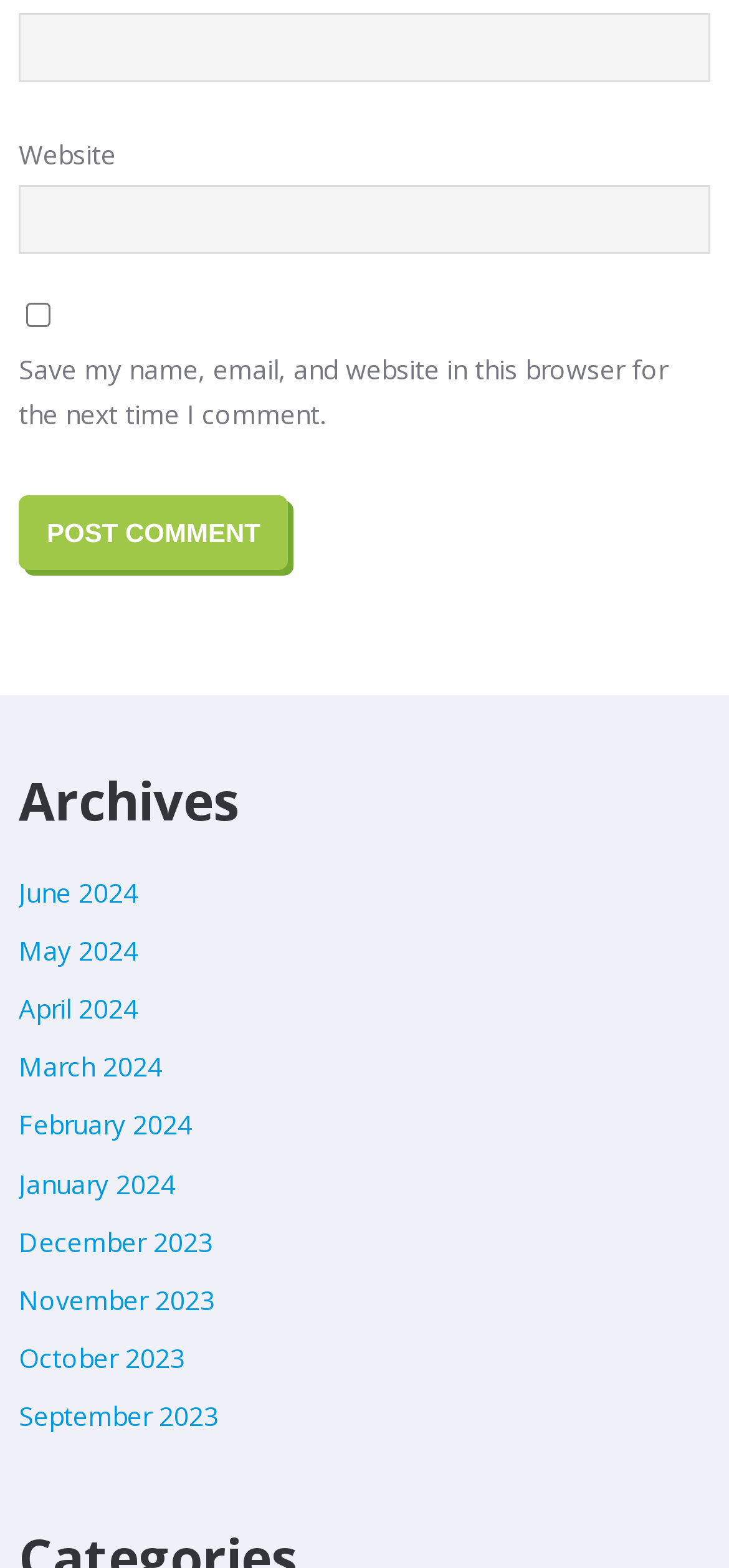Determine the bounding box coordinates of the region to click in order to accomplish the following instruction: "Enter email address". Provide the coordinates as four float numbers between 0 and 1, specifically [left, top, right, bottom].

[0.026, 0.008, 0.974, 0.052]